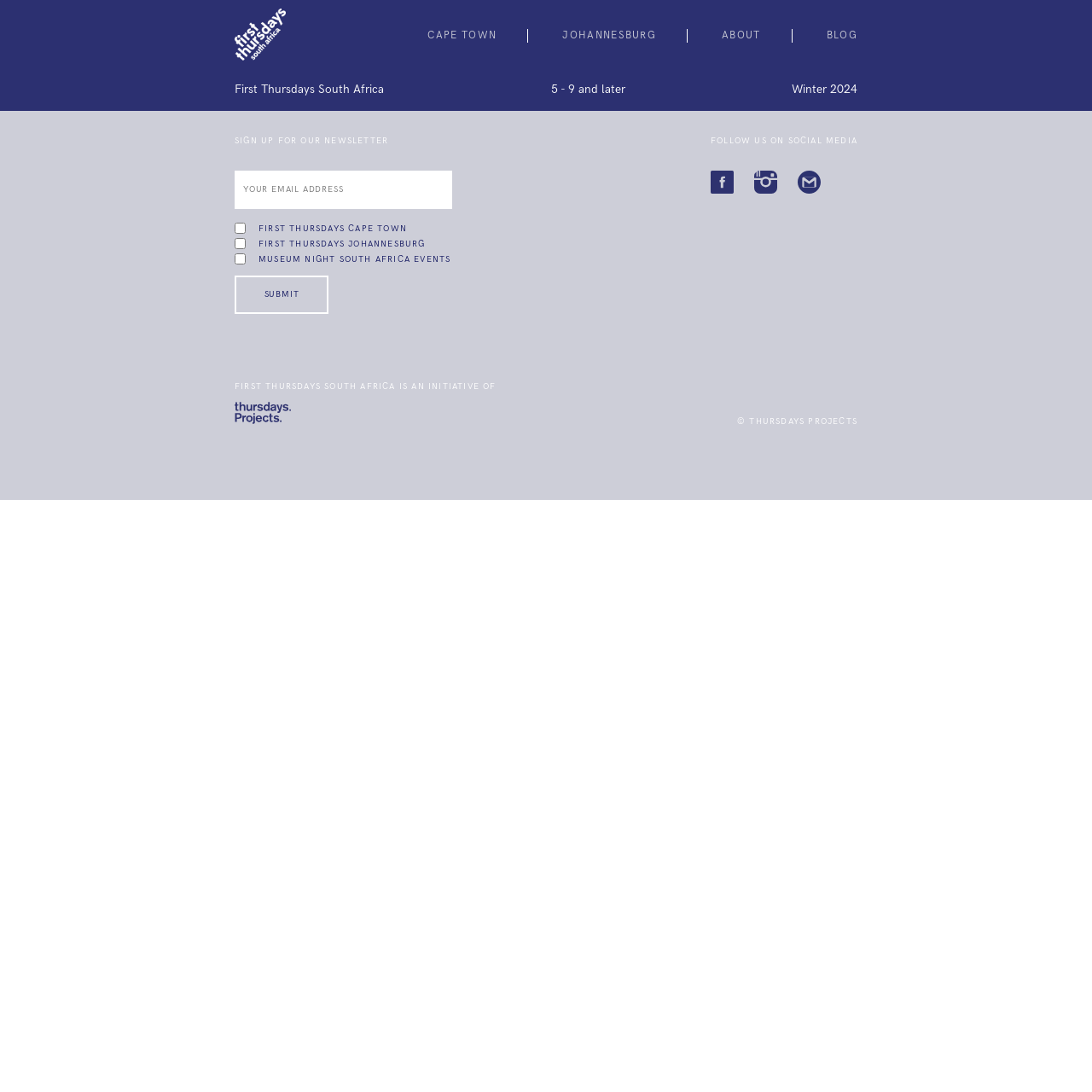Please examine the image and provide a detailed answer to the question: What is the copyright information?

The copyright information can be found in the static text element '© THURSDAYS PROJECTS' located at [0.675, 0.381, 0.785, 0.391], indicating that the content is copyrighted by Thursdays Projects.